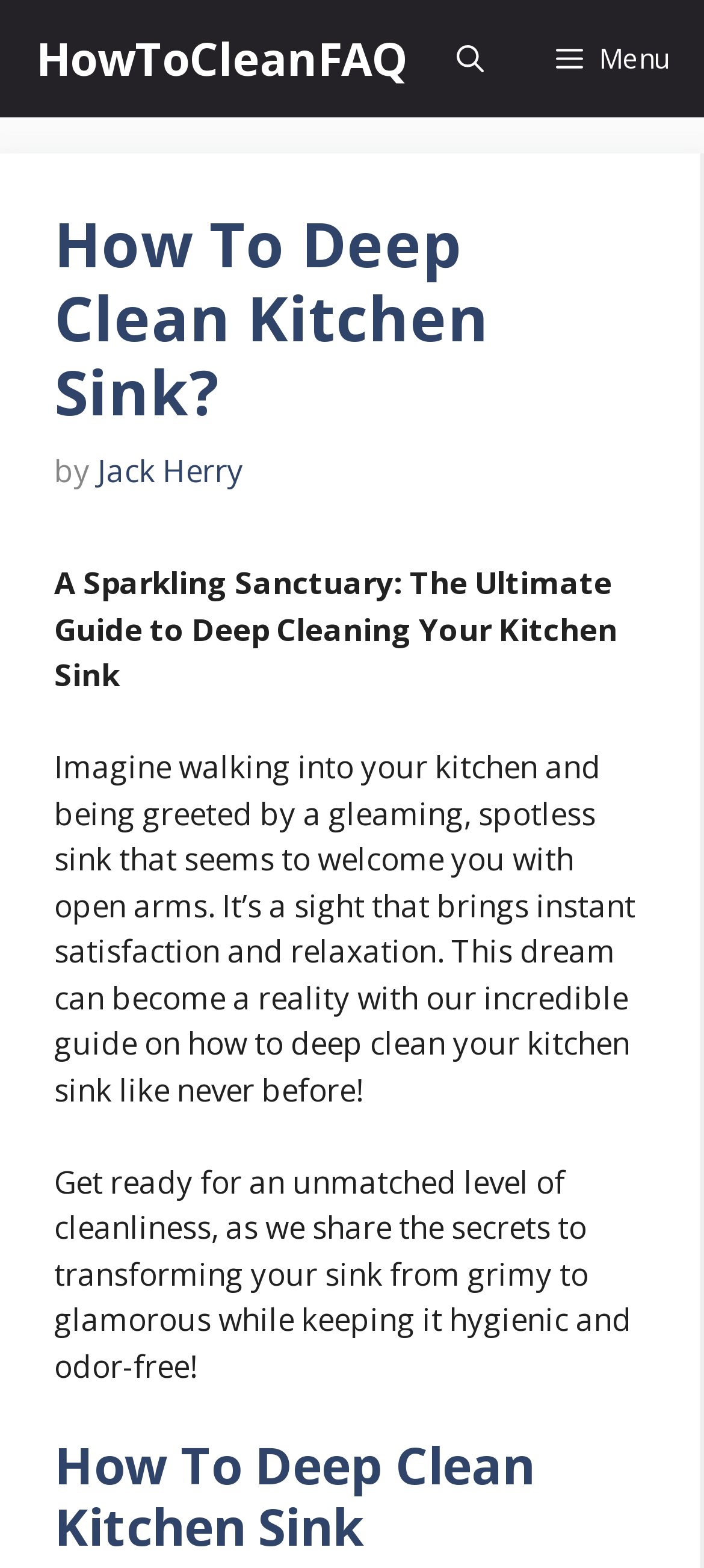Please find and generate the text of the main header of the webpage.

How To Deep Clean Kitchen Sink?